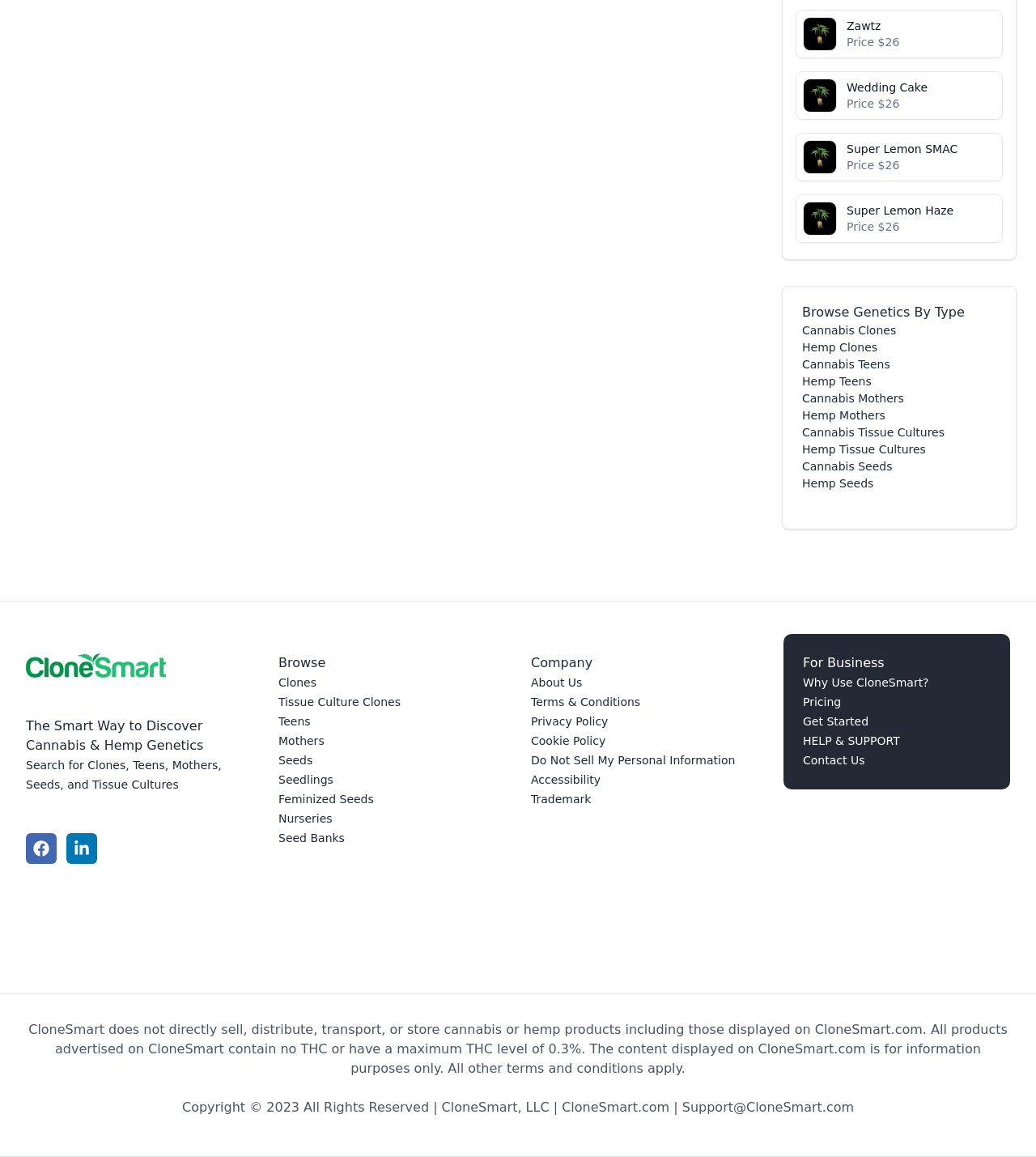Highlight the bounding box coordinates of the element that should be clicked to carry out the following instruction: "Learn about the company". The coordinates must be given as four float numbers ranging from 0 to 1, i.e., [left, top, right, bottom].

[0.512, 0.565, 0.731, 0.582]